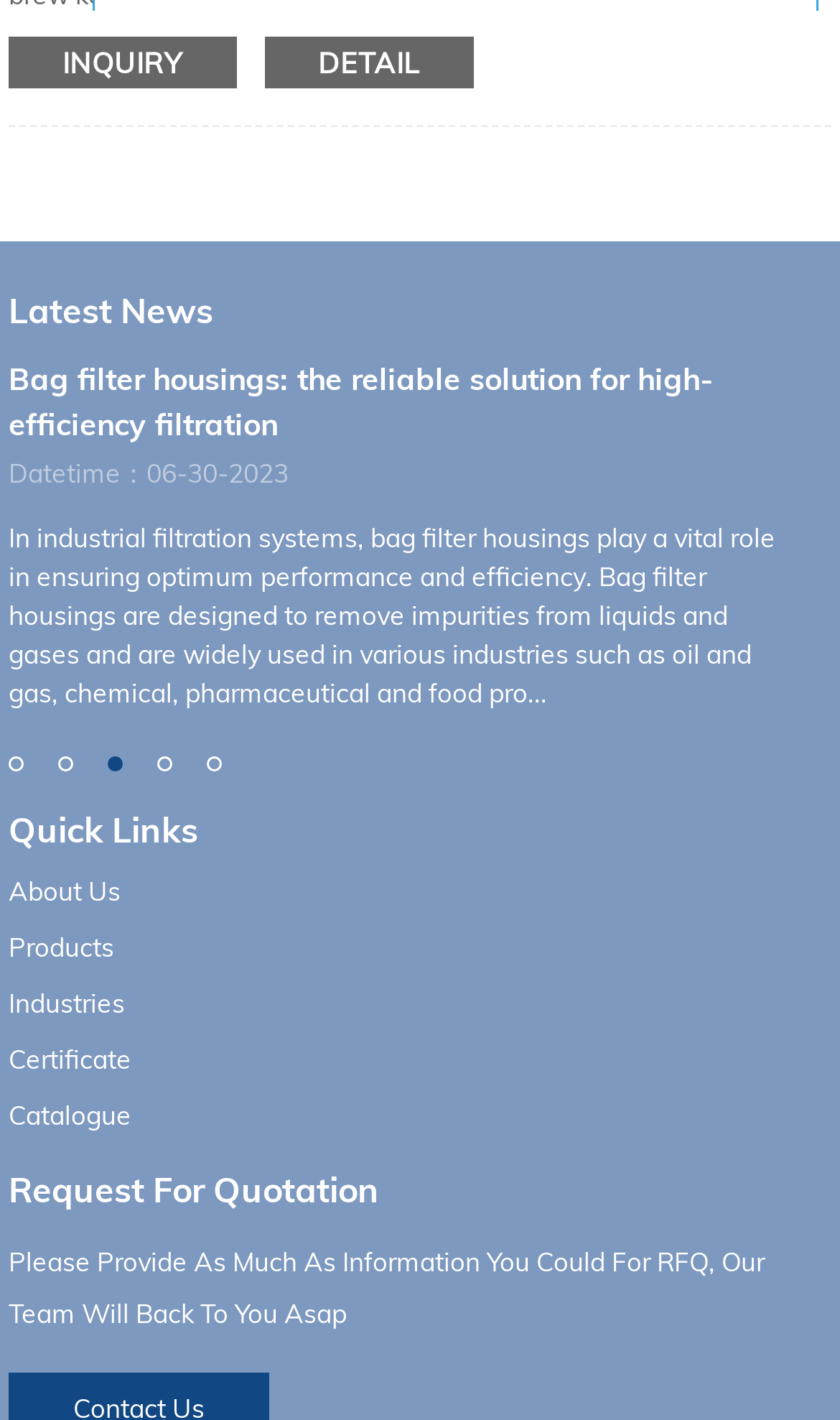Find the bounding box coordinates for the element that must be clicked to complete the instruction: "Request a quotation". The coordinates should be four float numbers between 0 and 1, indicated as [left, top, right, bottom].

[0.01, 0.82, 0.99, 0.857]